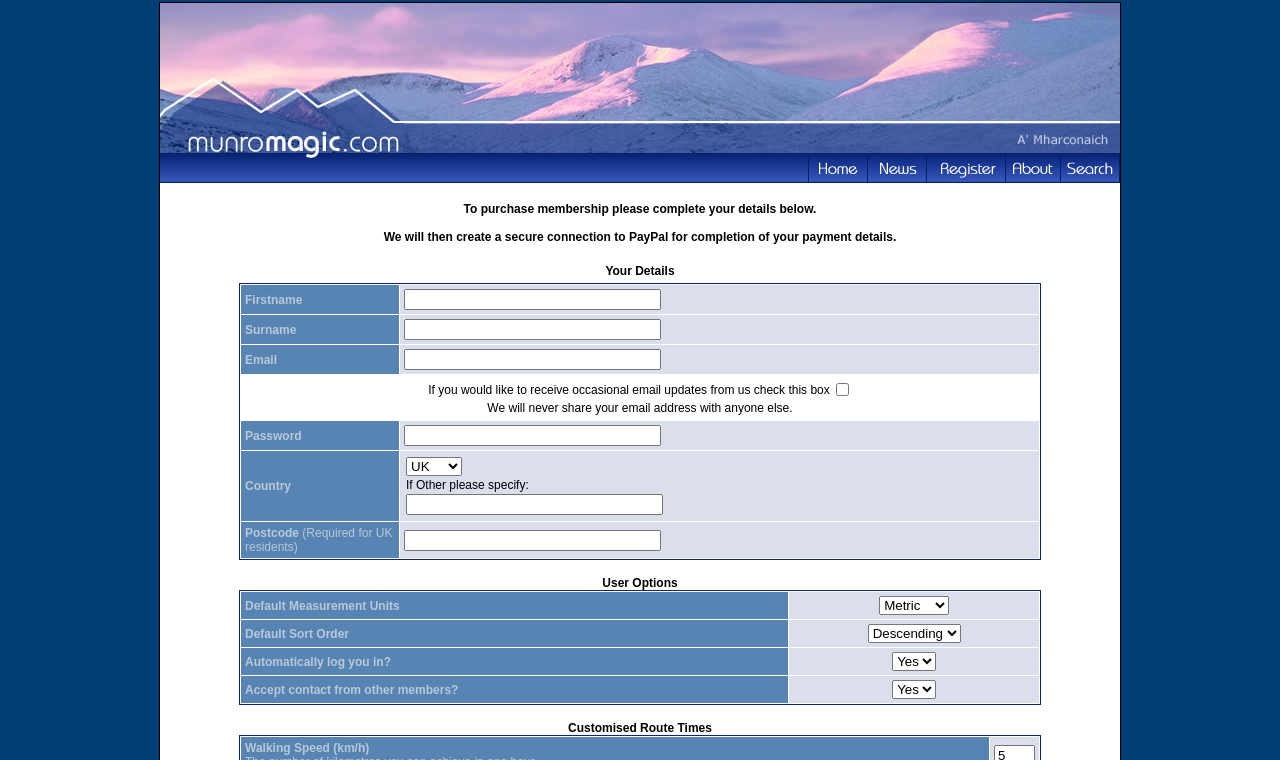Provide the bounding box coordinates for the specified HTML element described in this description: "name="CountryOther"". The coordinates should be four float numbers ranging from 0 to 1, in the format [left, top, right, bottom].

[0.317, 0.65, 0.518, 0.678]